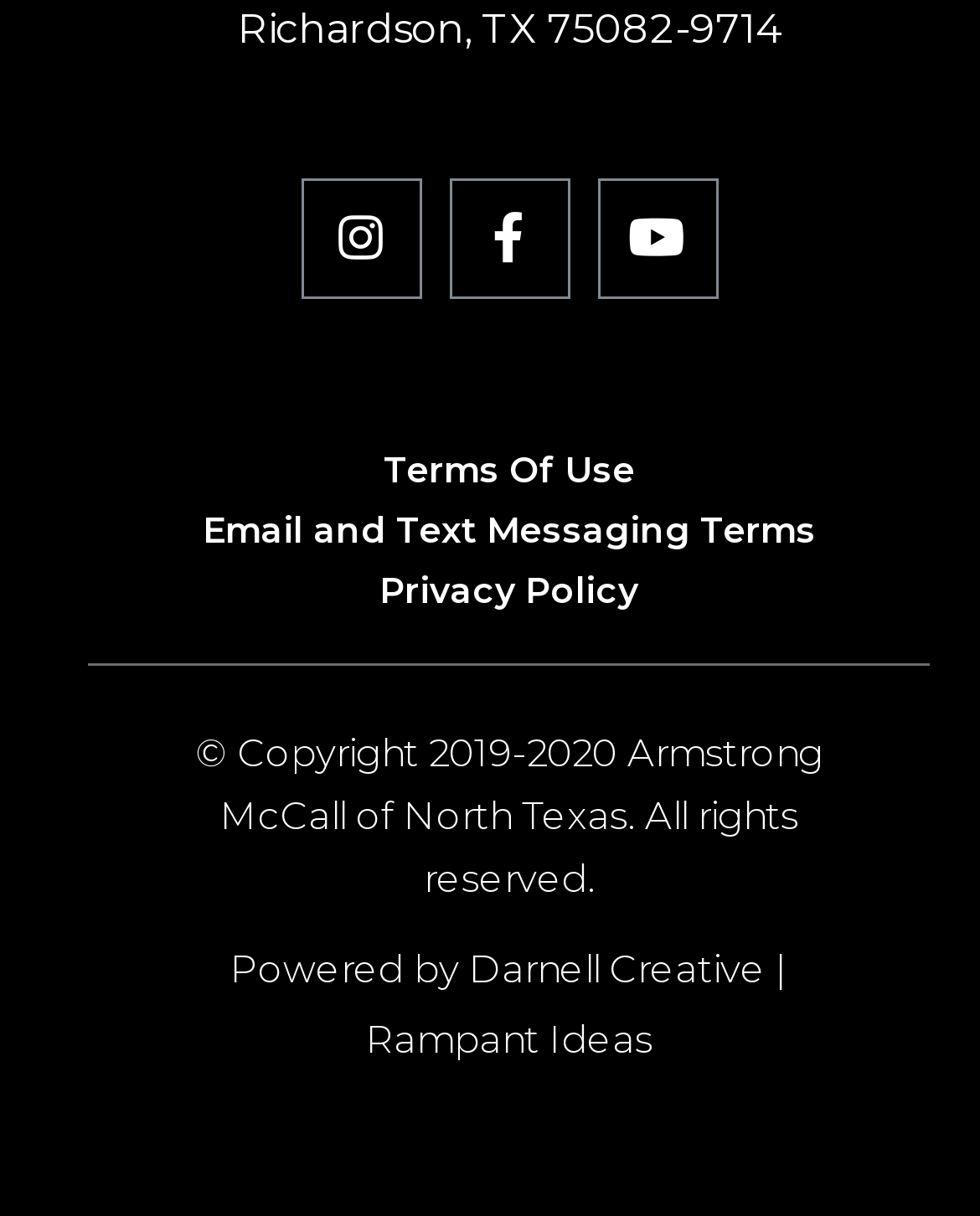Locate the UI element described by Terms Of Use in the provided webpage screenshot. Return the bounding box coordinates in the format (top-left x, top-left y, bottom-right x, bottom-right y), ensuring all values are between 0 and 1.

[0.391, 0.367, 0.647, 0.405]